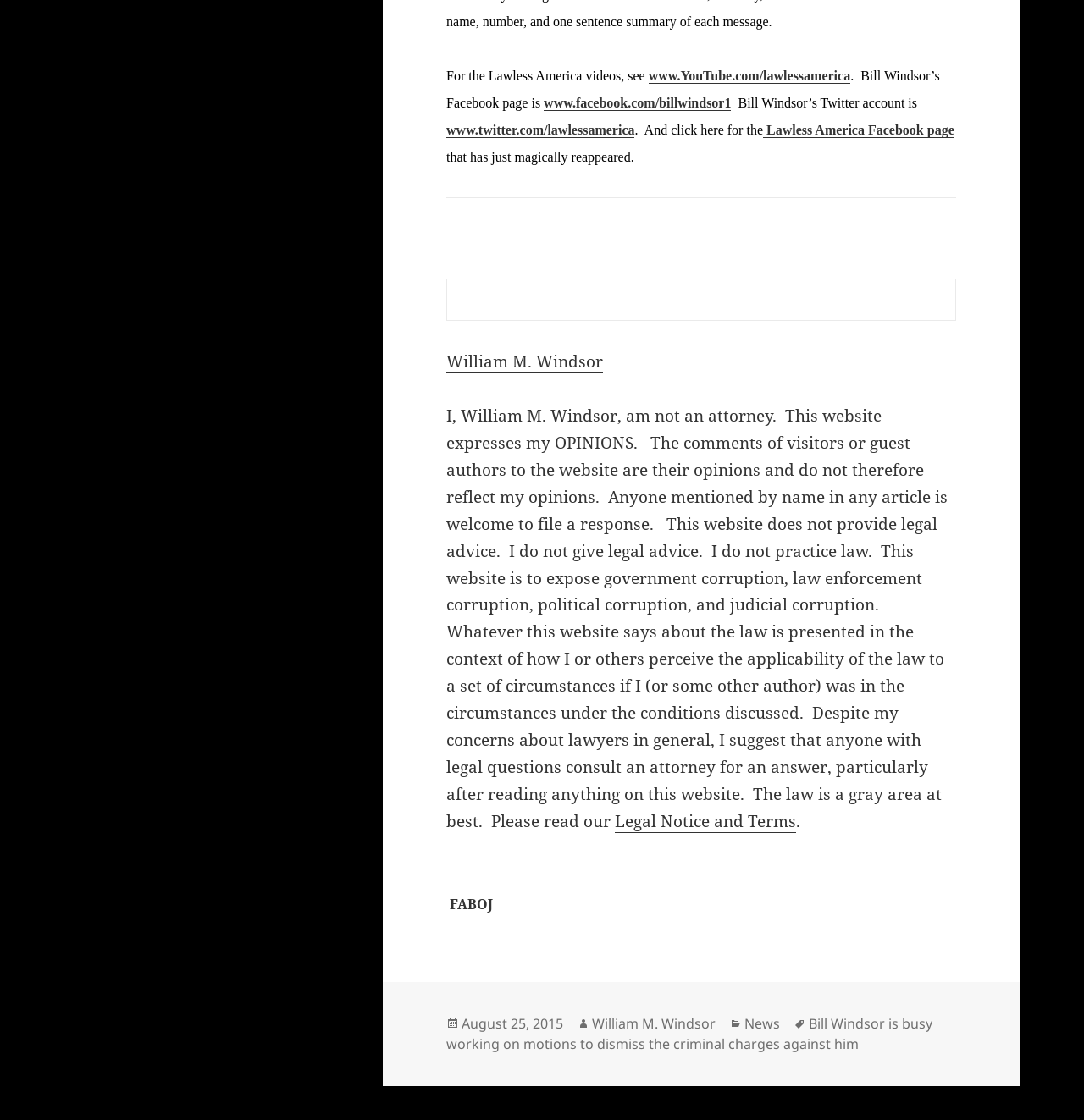Is the author an attorney?
Provide a detailed and extensive answer to the question.

According to the disclaimer on the webpage, the author, William M. Windsor, is not an attorney and does not provide legal advice.